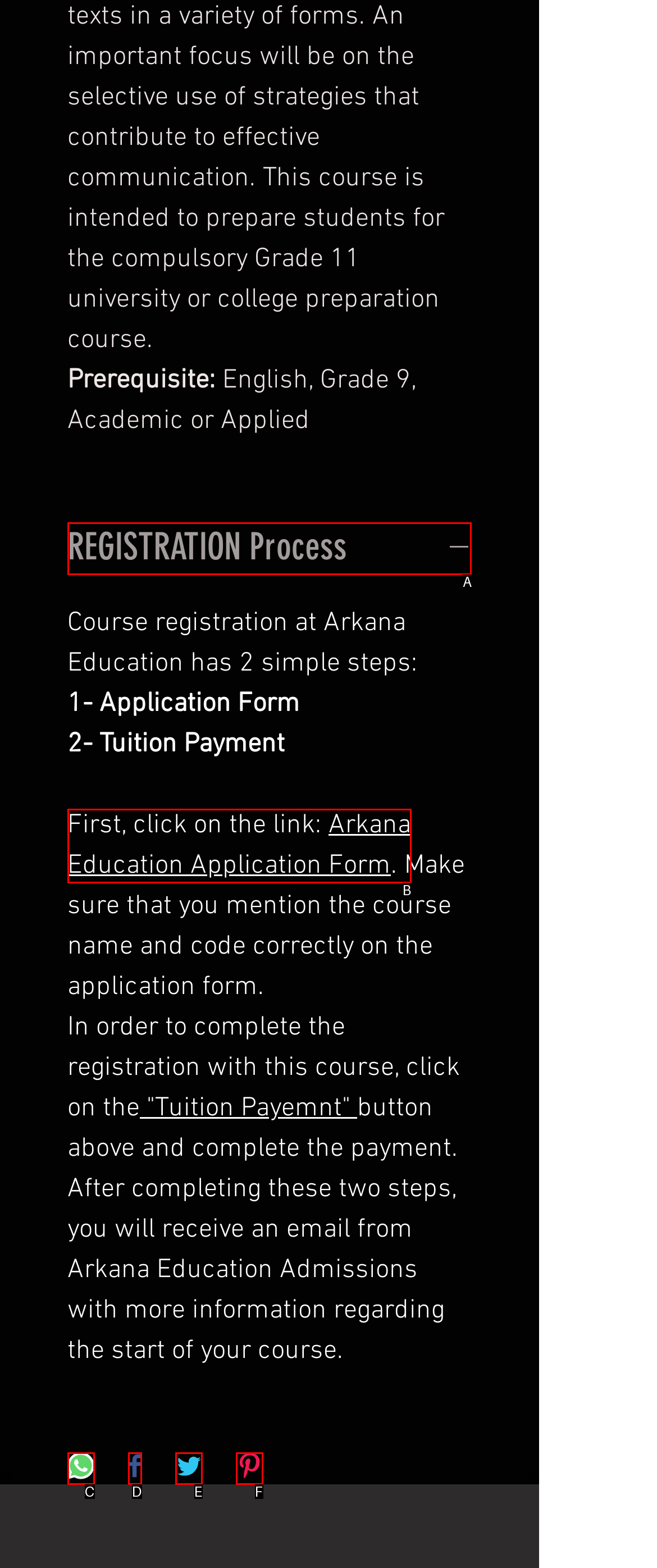From the choices given, find the HTML element that matches this description: REGISTRATION Process. Answer with the letter of the selected option directly.

A